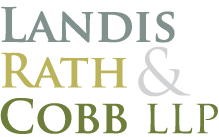What type of partnership is Landis Rath & Cobb LLP?
Please provide a comprehensive answer based on the details in the screenshot.

The initials 'LLP' complete the logo, emphasizing the firm's status as a limited liability partnership.